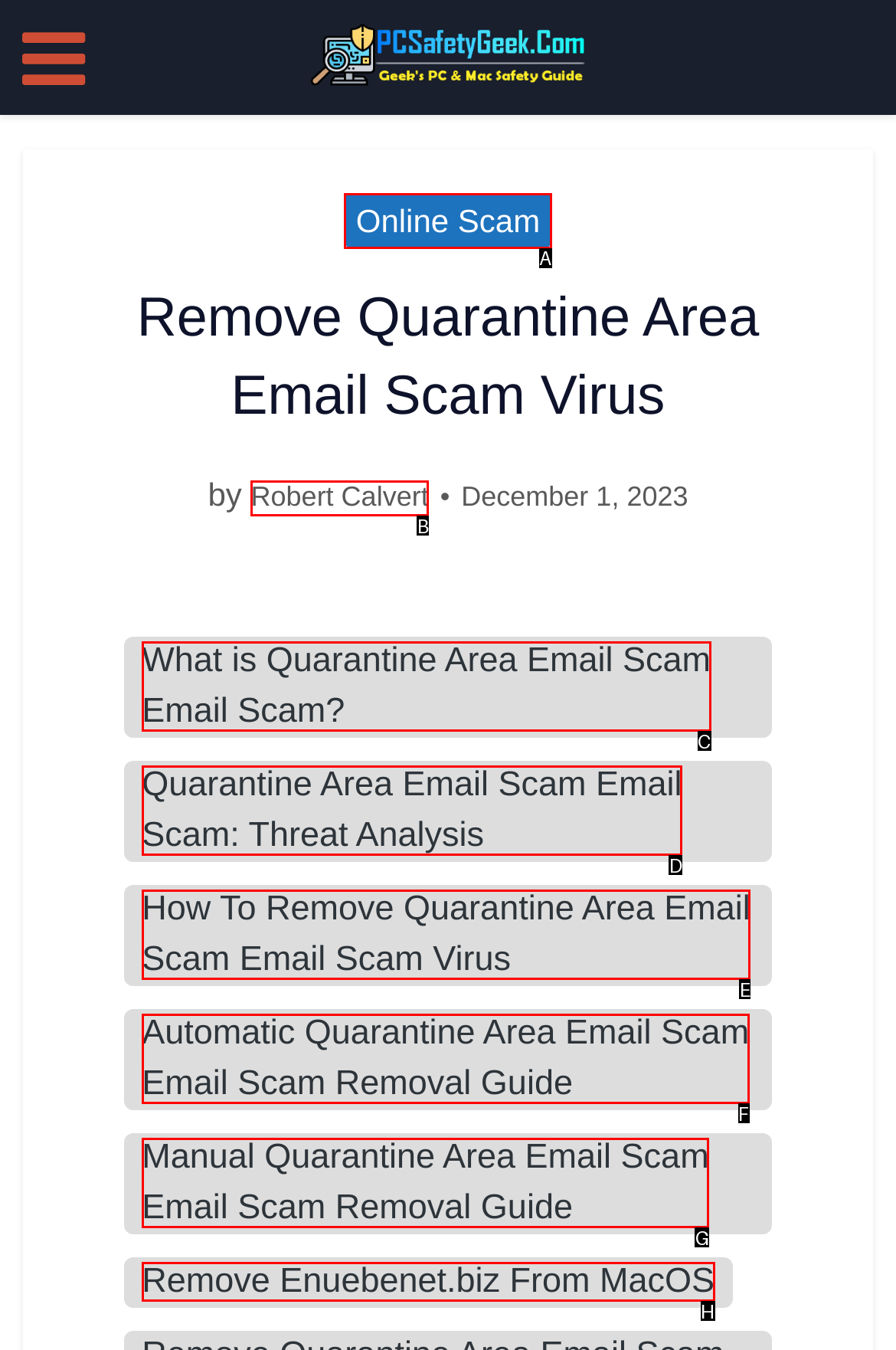Determine which HTML element fits the description: Remove Enuebenet.biz From MacOS. Answer with the letter corresponding to the correct choice.

H